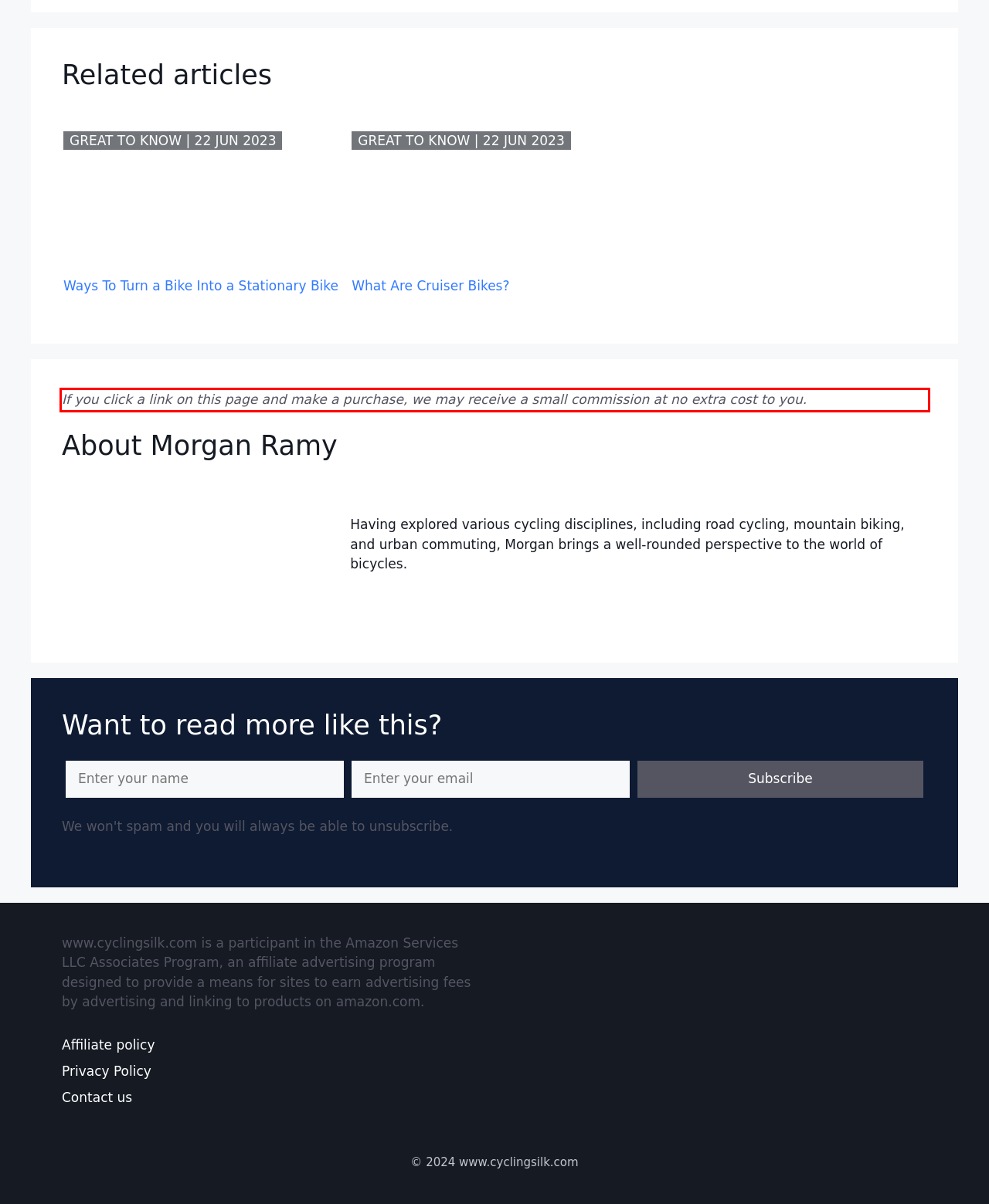Given a screenshot of a webpage with a red bounding box, extract the text content from the UI element inside the red bounding box.

If you click a link on this page and make a purchase, we may receive a small commission at no extra cost to you.